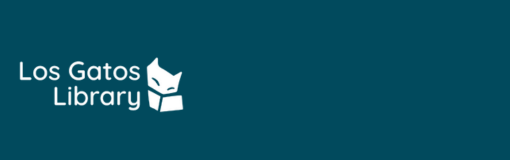What is the shape of the book in the logo?
Answer the question with a thorough and detailed explanation.

The caption describes the logo as depicting a stylized open book with a fox's head, which implies that the book is not a regular book but rather a stylized representation of an open book.